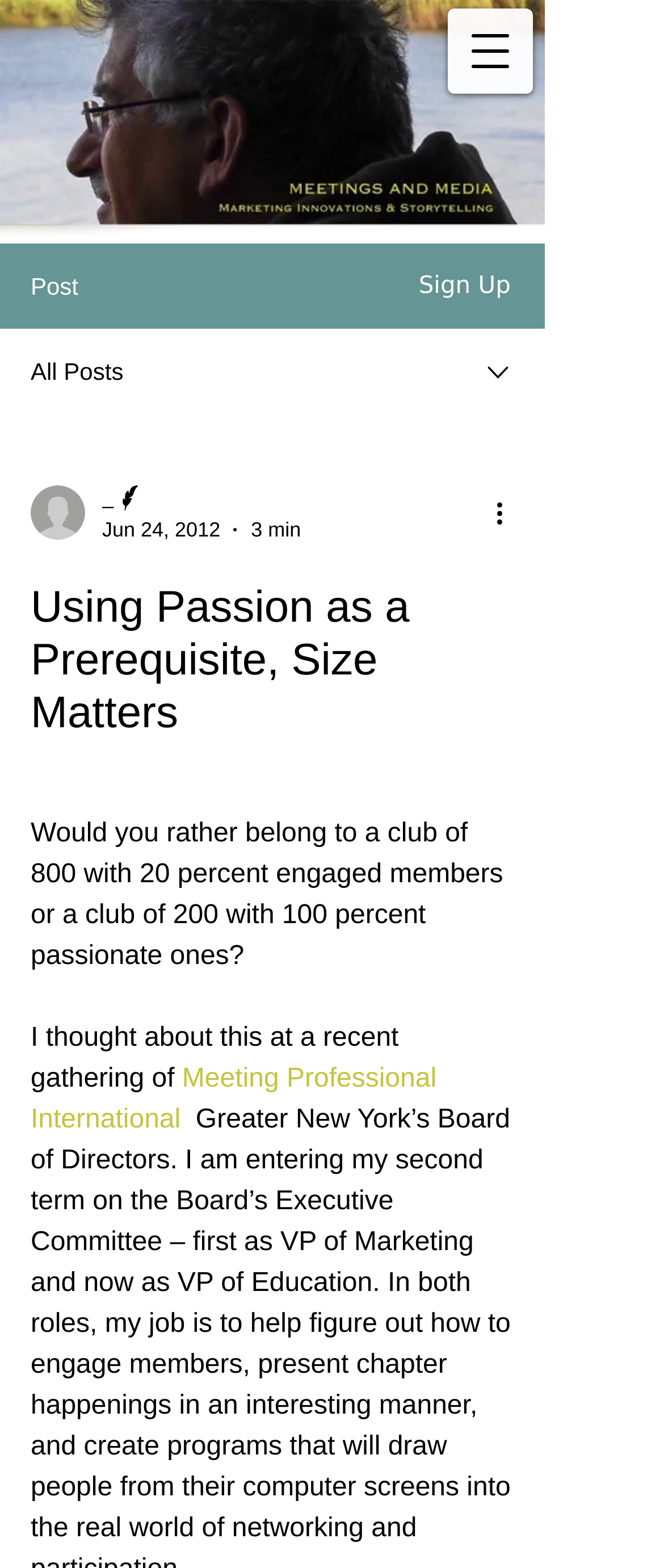Analyze the image and deliver a detailed answer to the question: What is the topic of the blog post?

I inferred this from the heading 'Using Passion as a Prerequisite, Size Matters' and the subsequent text, which discusses the importance of passion in a community.